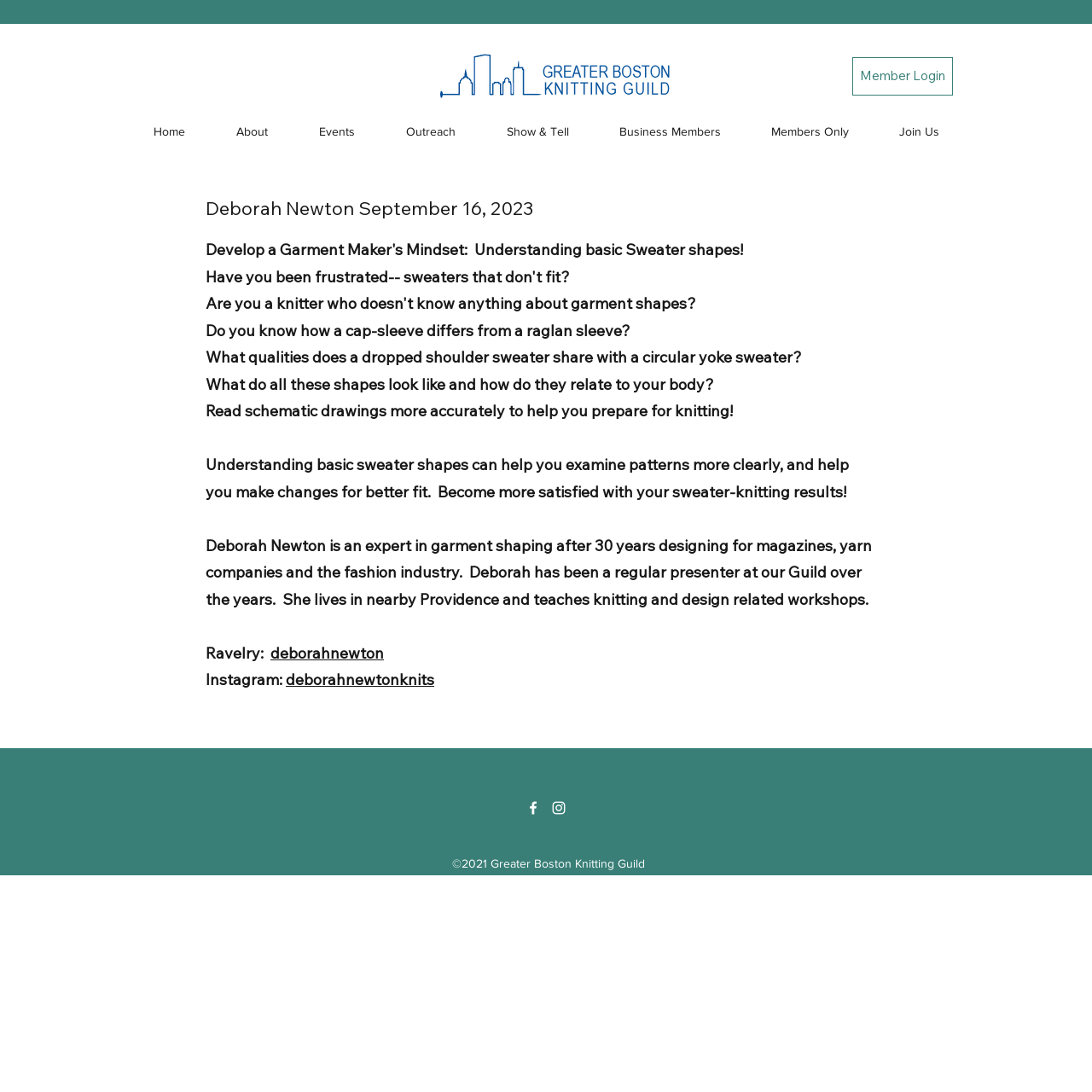Could you highlight the region that needs to be clicked to execute the instruction: "Login as a member"?

[0.78, 0.052, 0.873, 0.088]